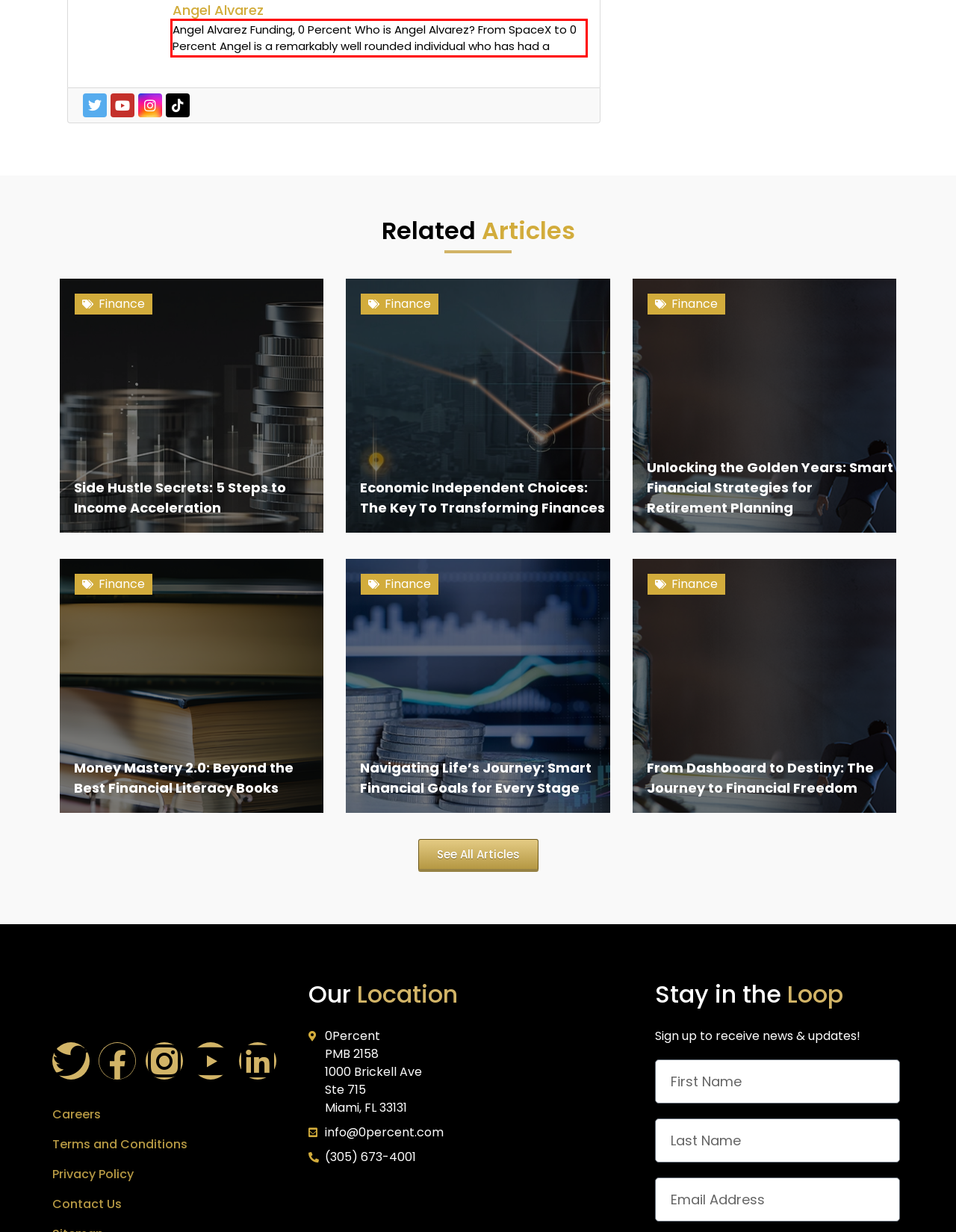Please perform OCR on the text content within the red bounding box that is highlighted in the provided webpage screenshot.

Angel Alvarez Funding, 0 Percent Who is Angel Alvarez? From SpaceX to 0 Percent Angel is a remarkably well rounded individual who has had a